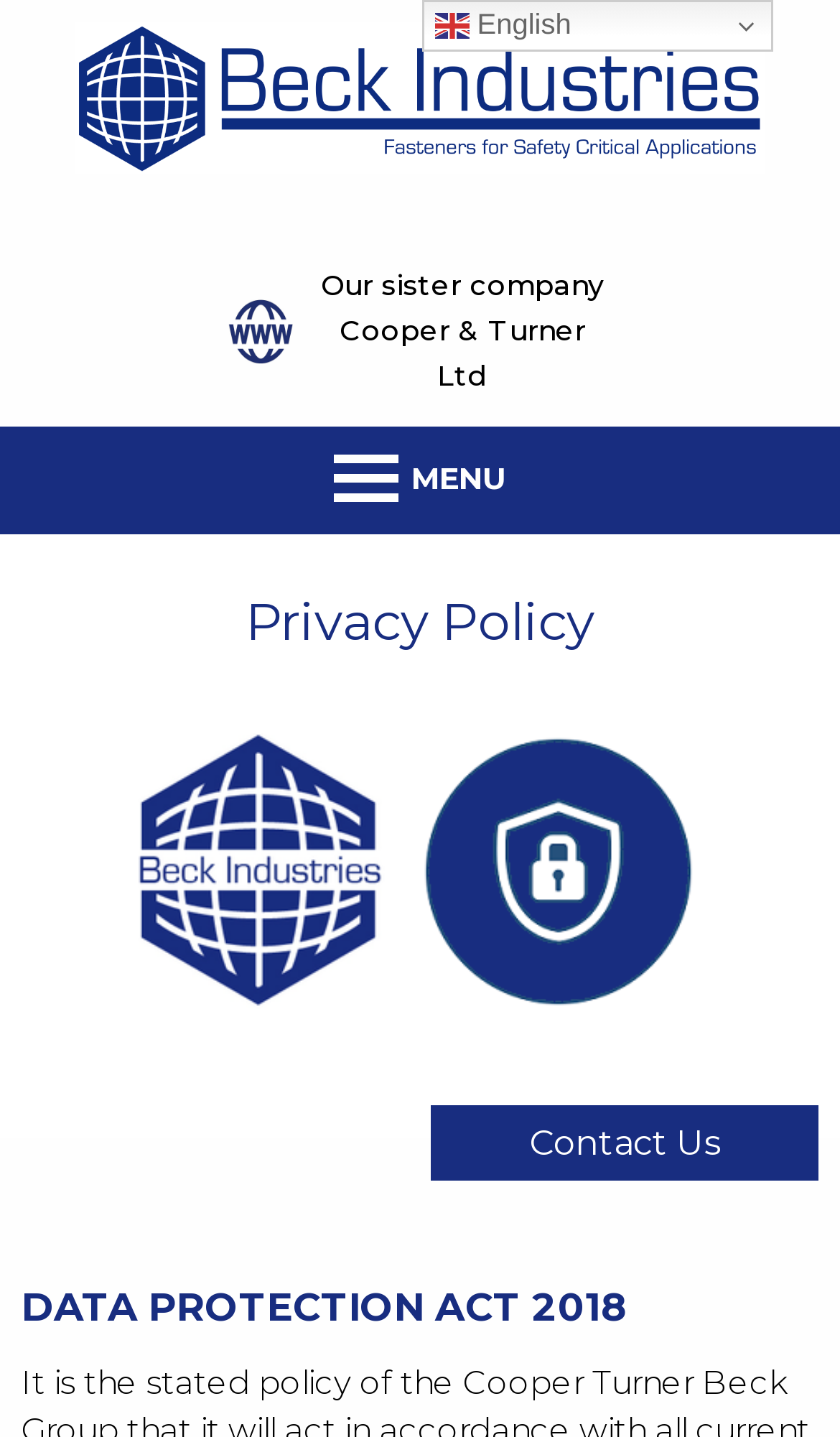Based on the element description: "parent_node: Our sister company", identify the UI element and provide its bounding box coordinates. Use four float numbers between 0 and 1, [left, top, right, bottom].

[0.09, 0.007, 0.91, 0.13]